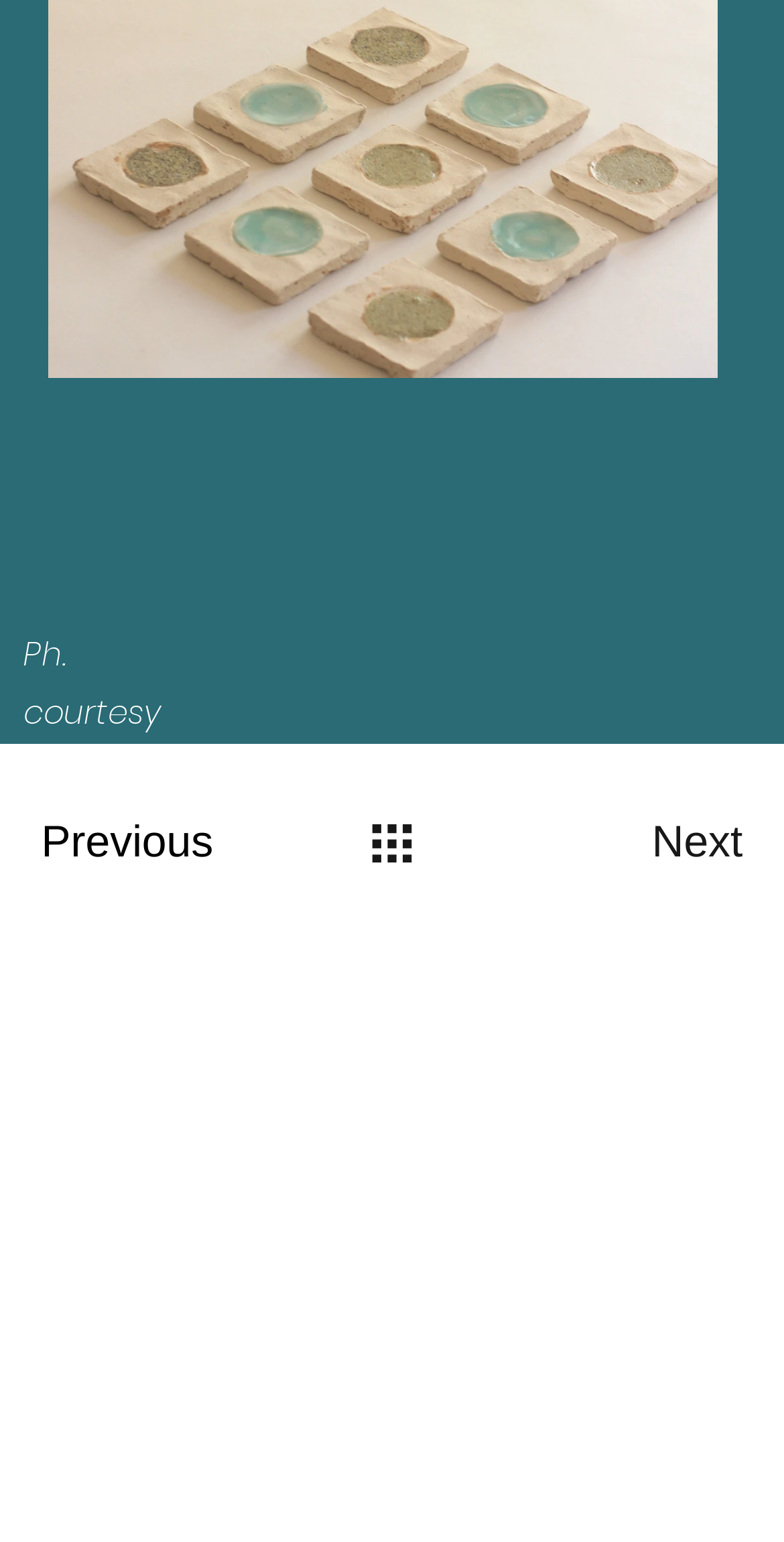Could you locate the bounding box coordinates for the section that should be clicked to accomplish this task: "Go to Facebook page".

[0.646, 0.656, 0.867, 0.685]